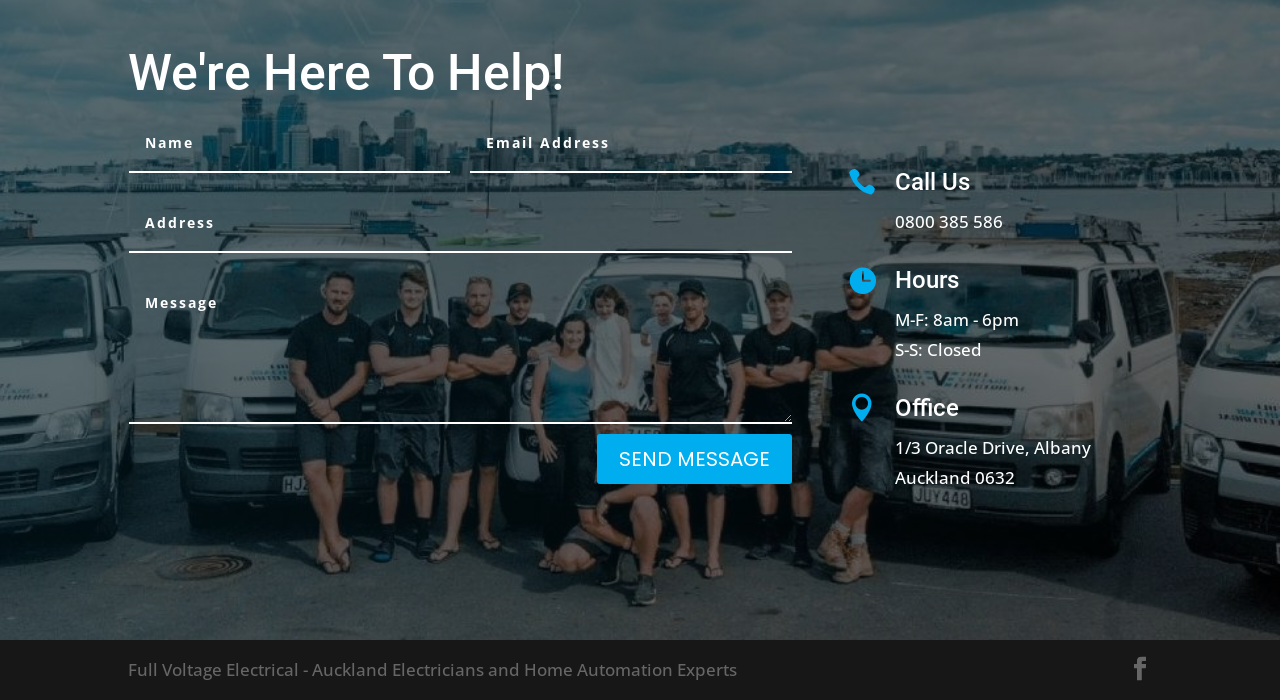What is the office address?
Using the image, provide a detailed and thorough answer to the question.

The 'Office' section contains the address '1/3 Oracle Drive, Albany' and the postal code 'Auckland 0632', which is likely the physical location of the office.